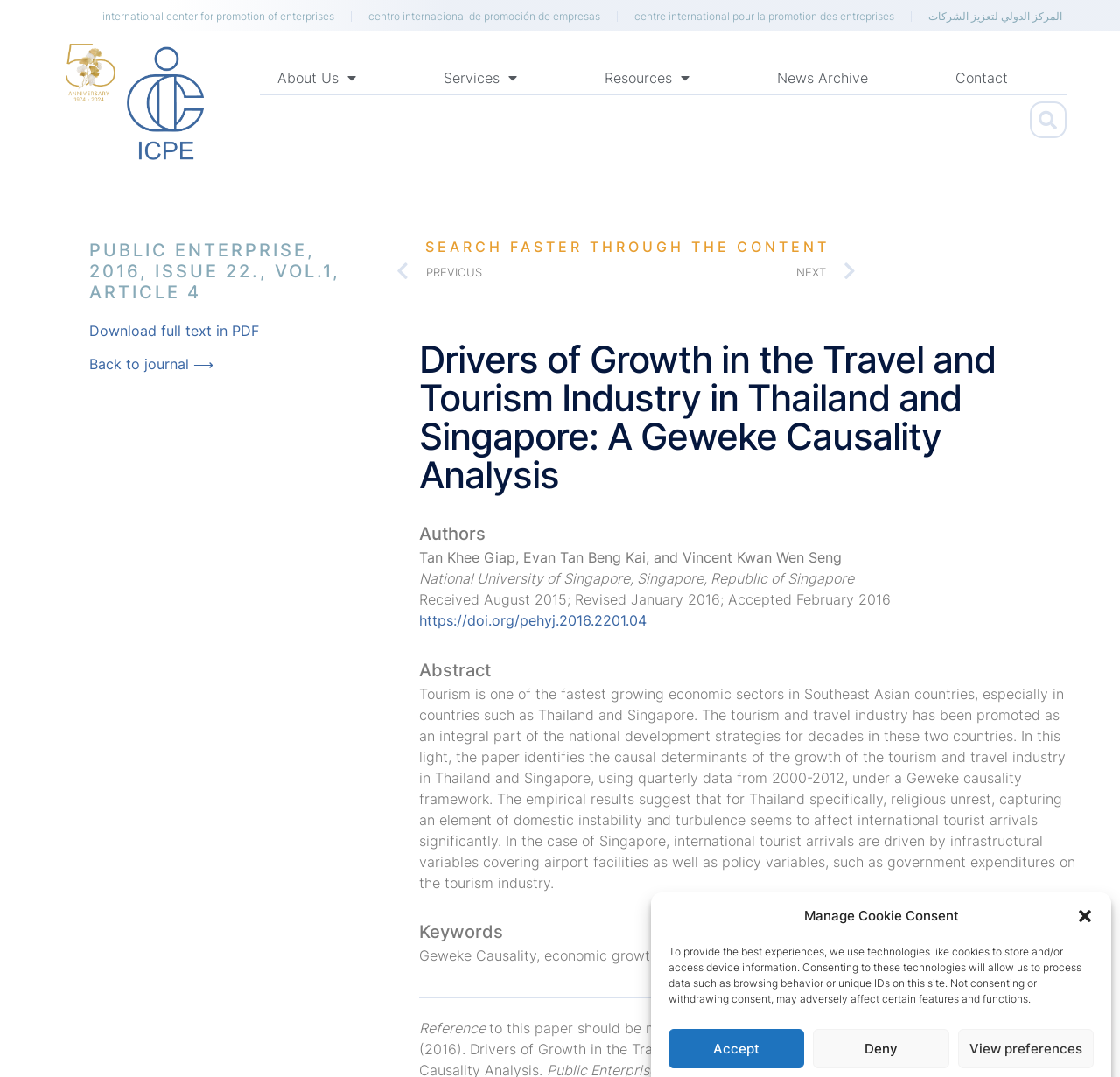Who are the authors of the article?
Look at the image and respond to the question as thoroughly as possible.

I found the answer by looking at the section 'Authors' which lists the names of the authors as 'Tan Khee Giap, Evan Tan Beng Kai, and Vincent Kwan Wen Seng'.